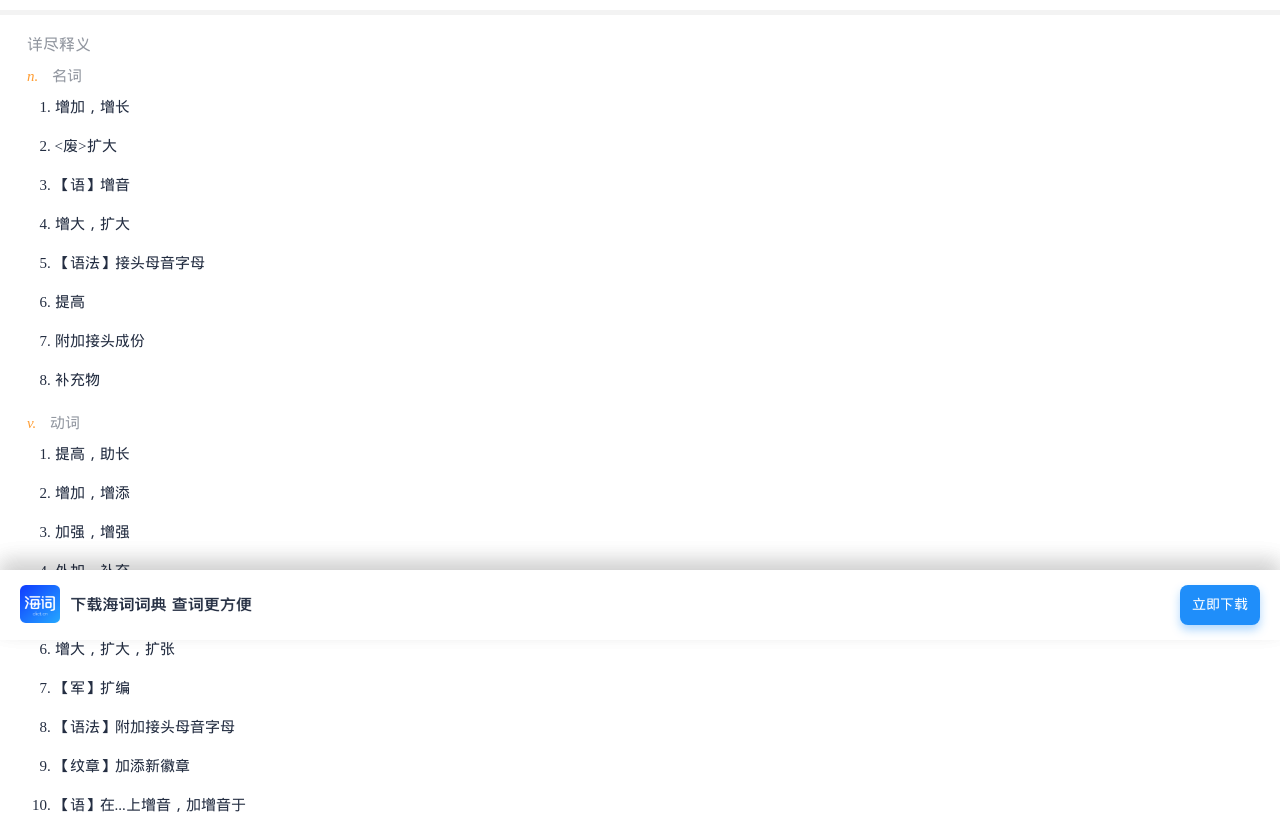Locate the UI element described by 立即下载 in the provided webpage screenshot. Return the bounding box coordinates in the format (top-left x, top-left y, bottom-right x, bottom-right y), ensuring all values are between 0 and 1.

[0.0, 0.699, 1.0, 0.785]